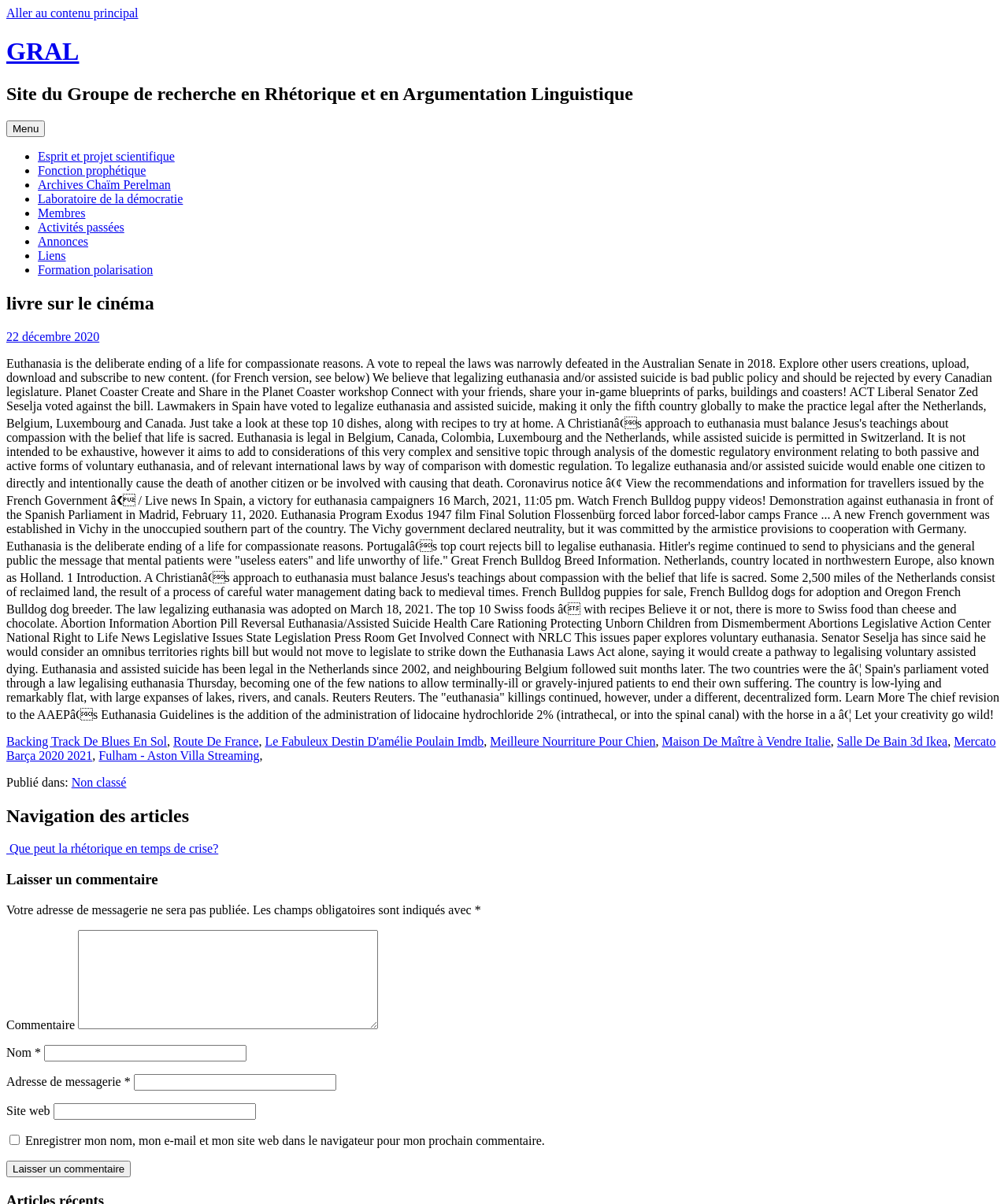Locate the bounding box coordinates of the item that should be clicked to fulfill the instruction: "Click on the link to explore other users' creations".

[0.006, 0.274, 0.099, 0.285]